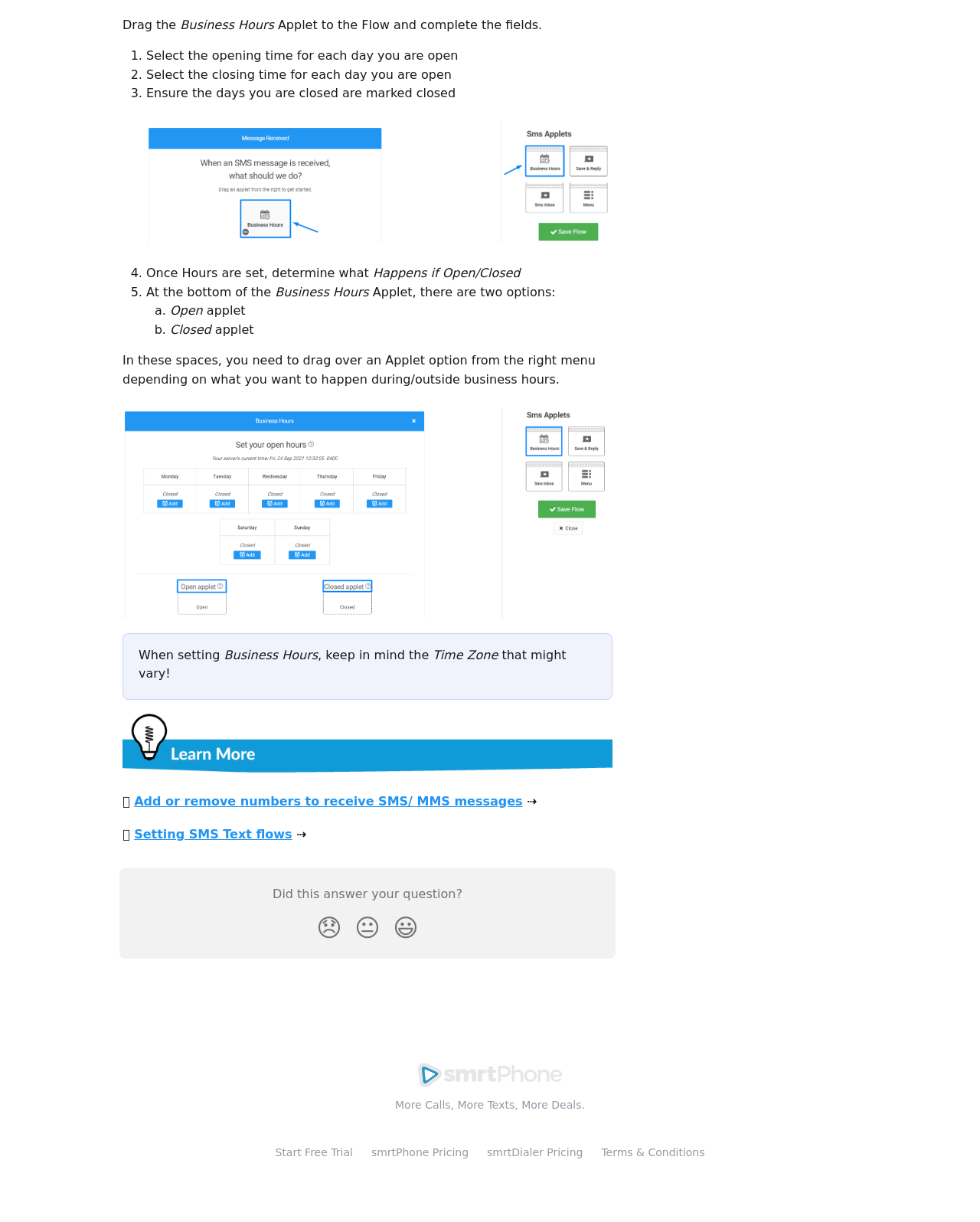Determine the bounding box coordinates of the area to click in order to meet this instruction: "search for something".

None